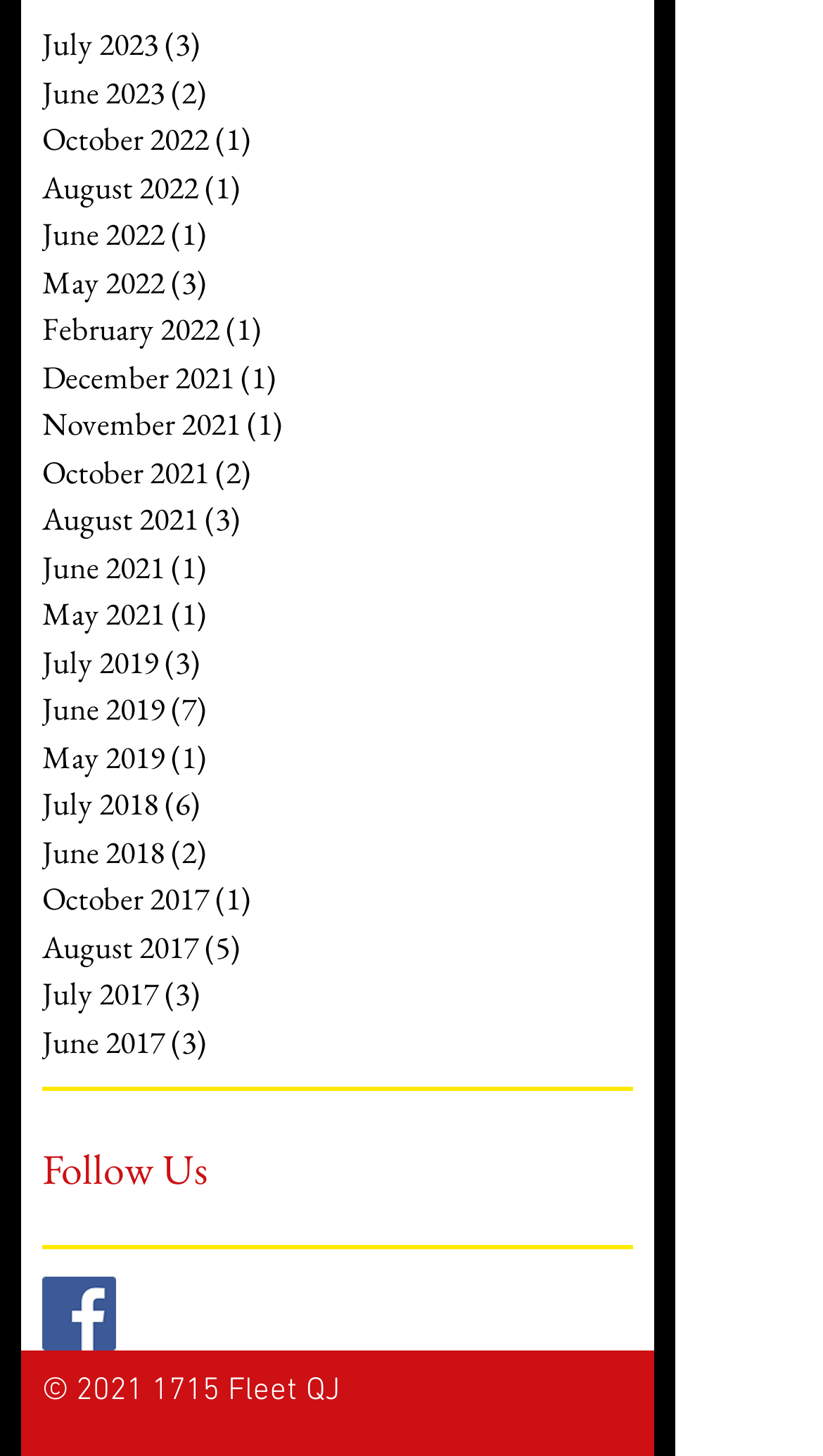Determine the bounding box coordinates for the clickable element required to fulfill the instruction: "View July 2023 posts". Provide the coordinates as four float numbers between 0 and 1, i.e., [left, top, right, bottom].

[0.051, 0.014, 0.769, 0.047]